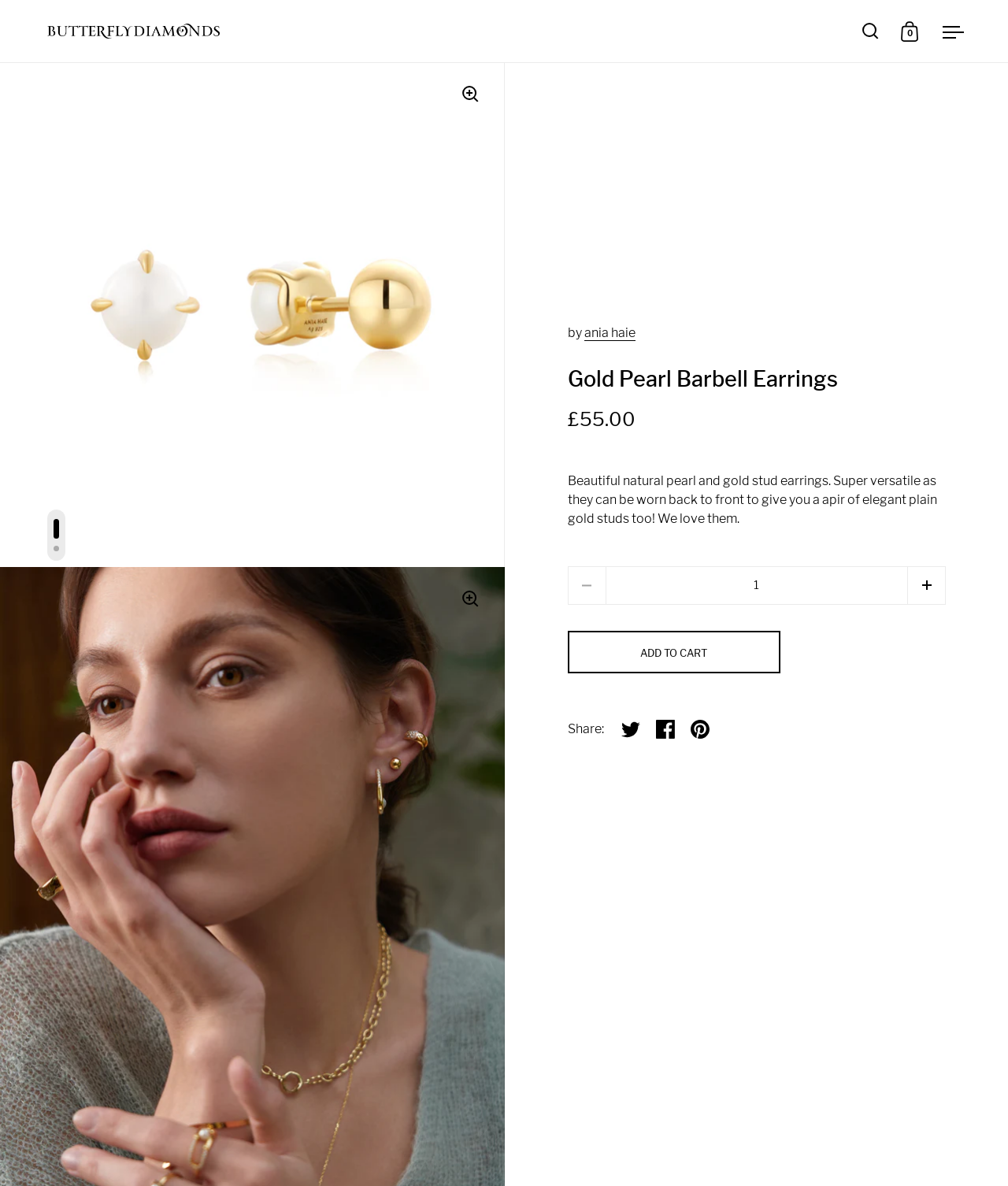Please locate the bounding box coordinates of the element's region that needs to be clicked to follow the instruction: "ADD TO CART". The bounding box coordinates should be provided as four float numbers between 0 and 1, i.e., [left, top, right, bottom].

[0.563, 0.532, 0.774, 0.567]